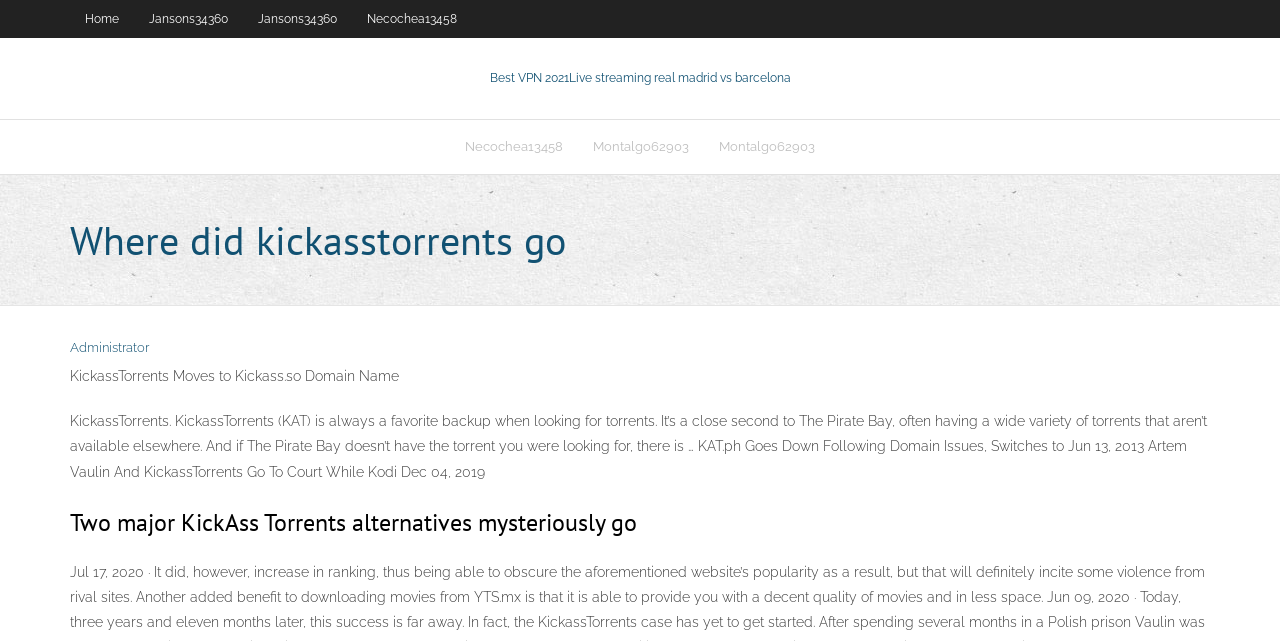Identify the bounding box coordinates necessary to click and complete the given instruction: "Visit Best VPN 2021".

[0.382, 0.11, 0.618, 0.132]